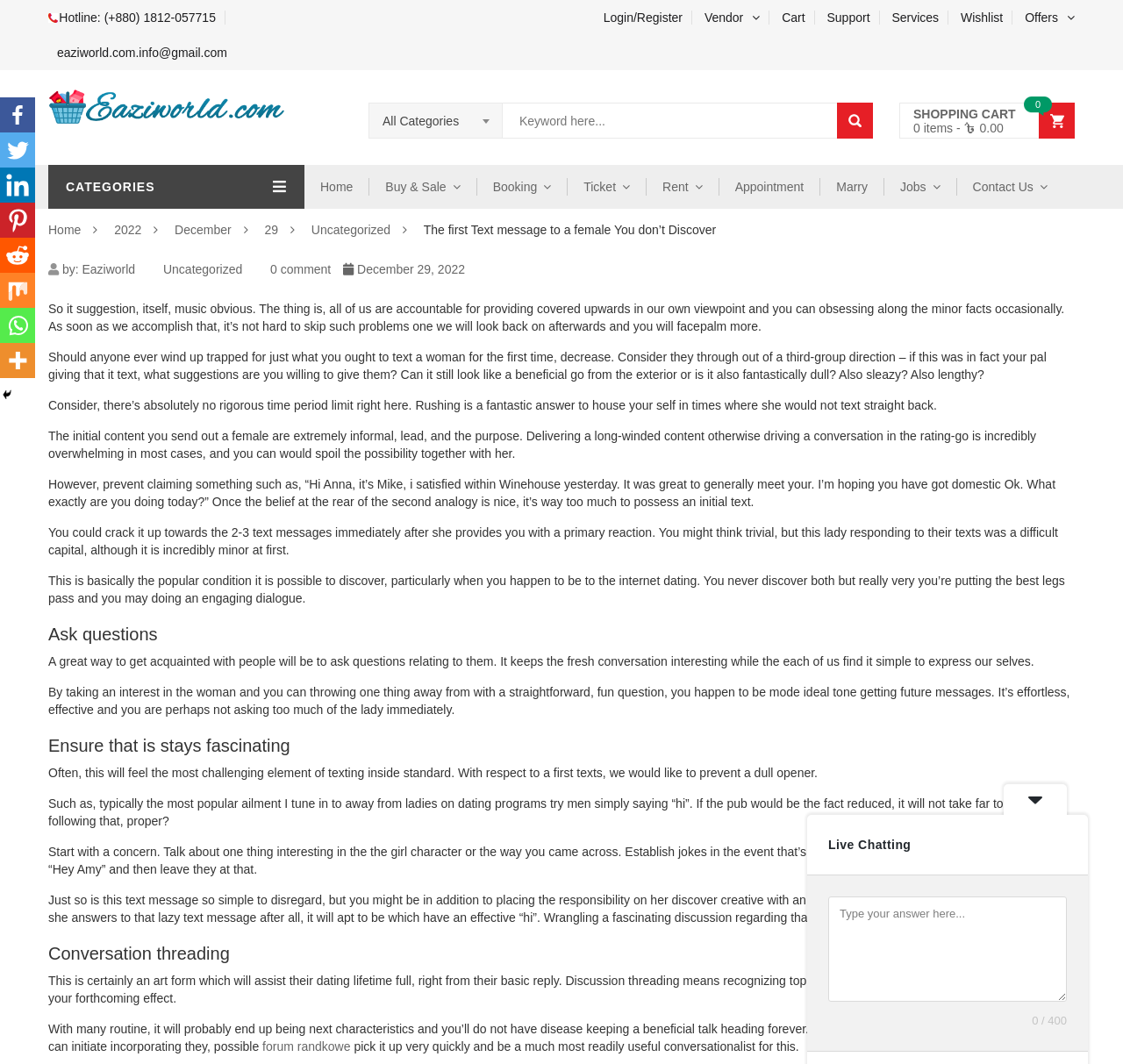Extract the heading text from the webpage.

THE FIRST TEXT MESSAGE TO A FEMALE YOU DON’T DISCOVER